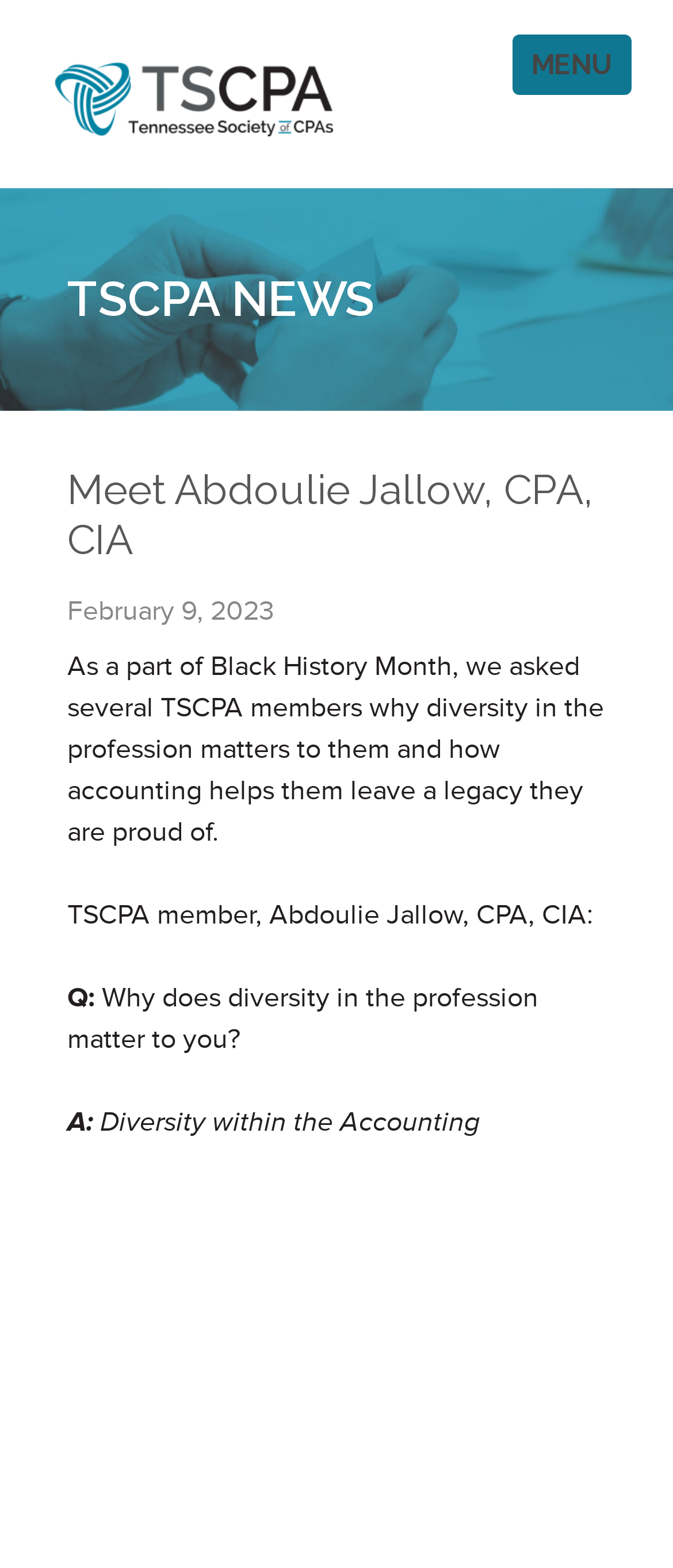What is the occasion for which the article is written?
Please give a detailed and elaborate answer to the question based on the image.

The article mentions 'As a part of Black History Month, we asked several TSCPA members why diversity in the profession matters to them and how accounting helps them leave a legacy they are proud of.', which indicates that the article is written in celebration of Black History Month.